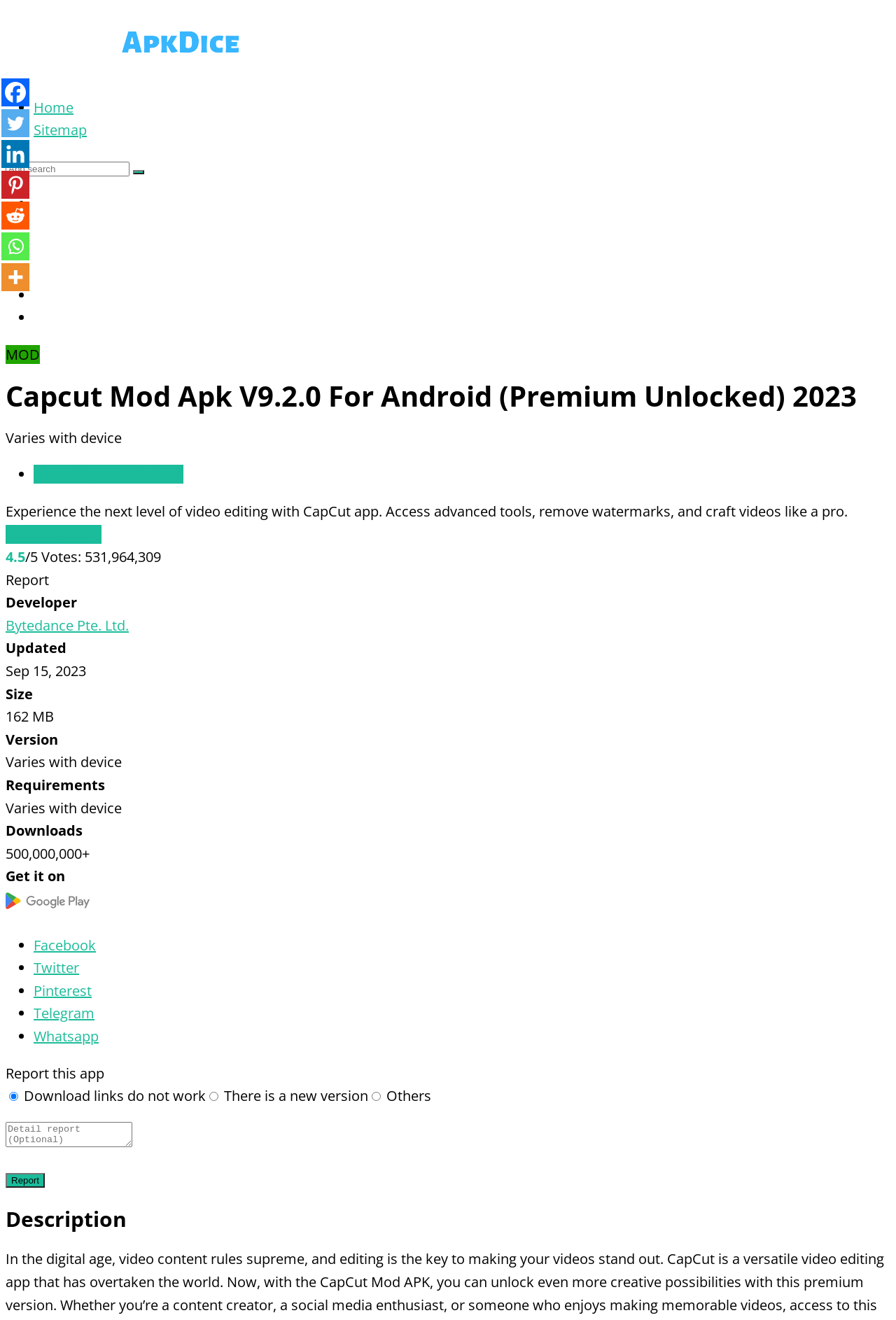Carefully observe the image and respond to the question with a detailed answer:
What is the purpose of the 'Report' button?

The purpose of the 'Report' button can be inferred from the context in which it is located, which is a section that allows users to report issues with the app, and the button is labeled as 'Report'.